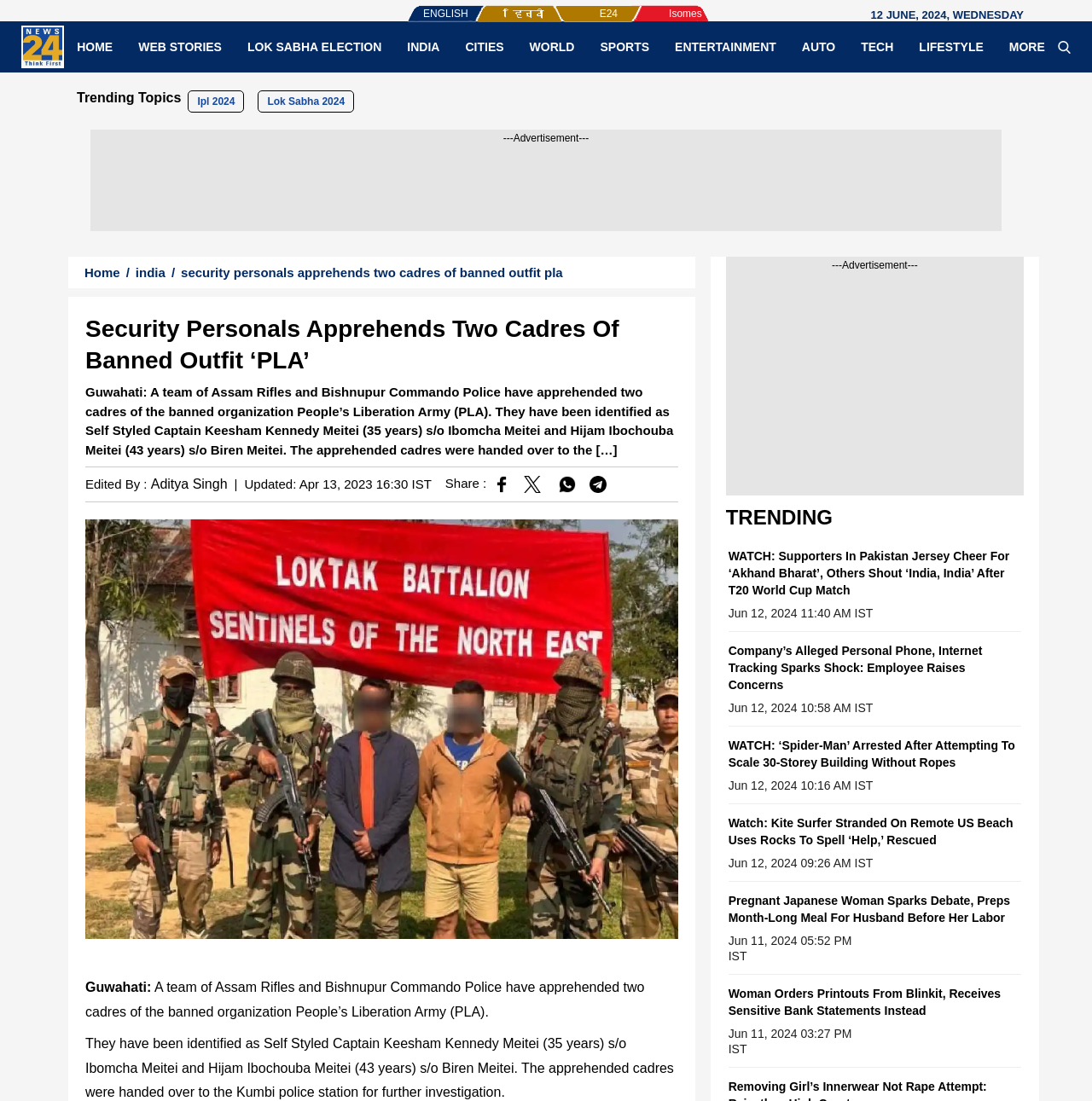Please specify the bounding box coordinates of the clickable section necessary to execute the following command: "Click on the 'TRENDING' link".

[0.665, 0.459, 0.762, 0.48]